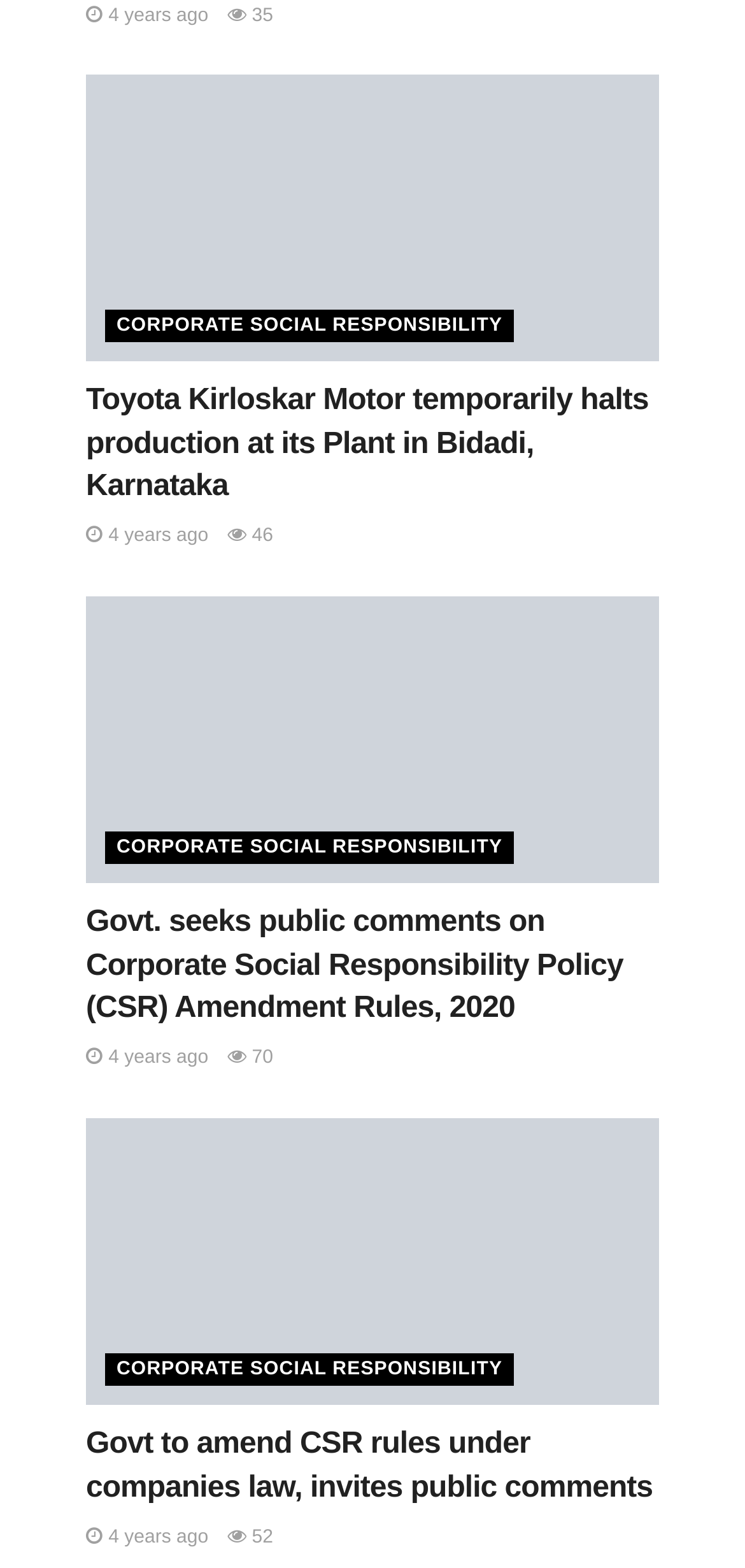How many articles are on this webpage?
Look at the image and answer the question with a single word or phrase.

3